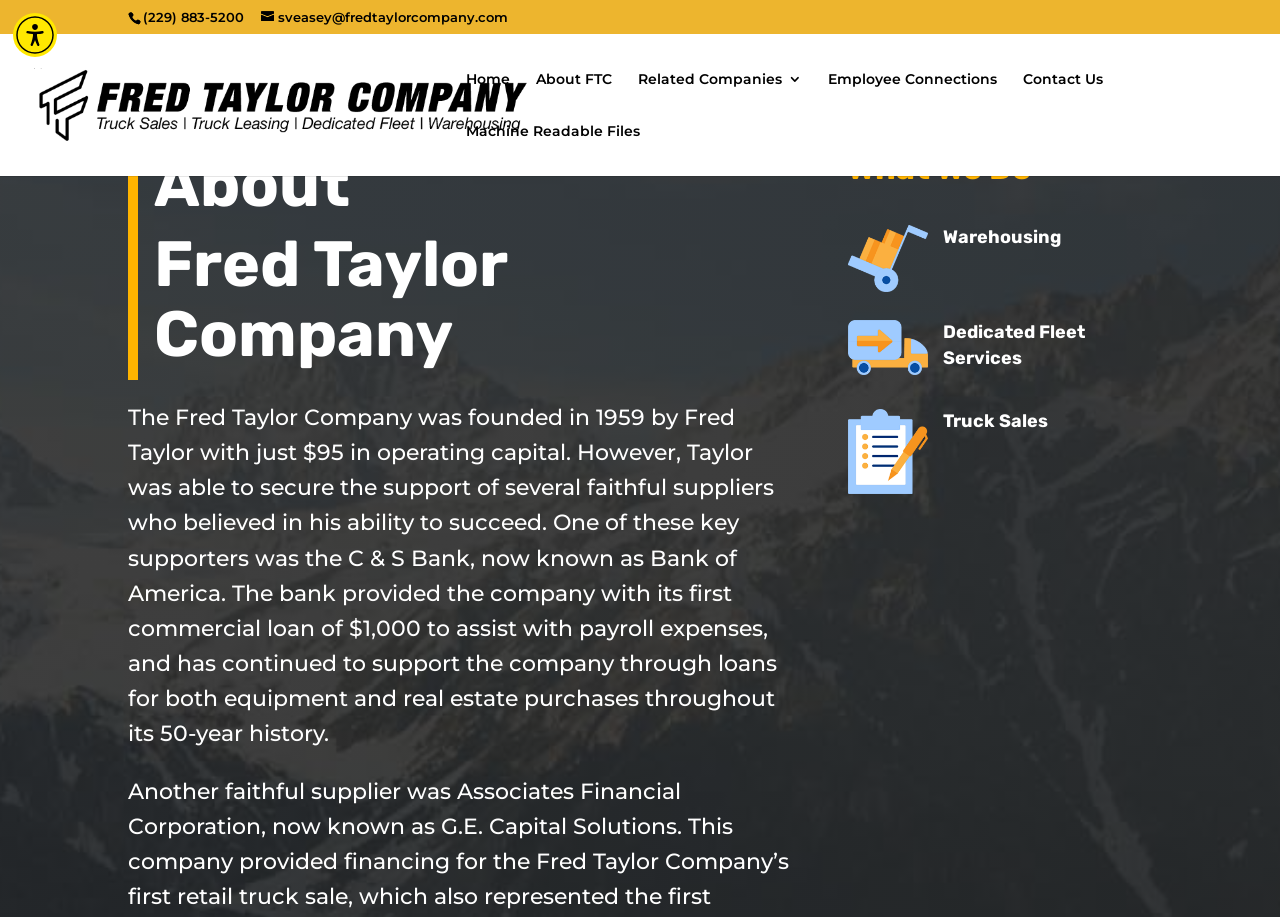Please identify the bounding box coordinates of the element's region that should be clicked to execute the following instruction: "Click Accessibility Menu". The bounding box coordinates must be four float numbers between 0 and 1, i.e., [left, top, right, bottom].

[0.01, 0.014, 0.045, 0.062]